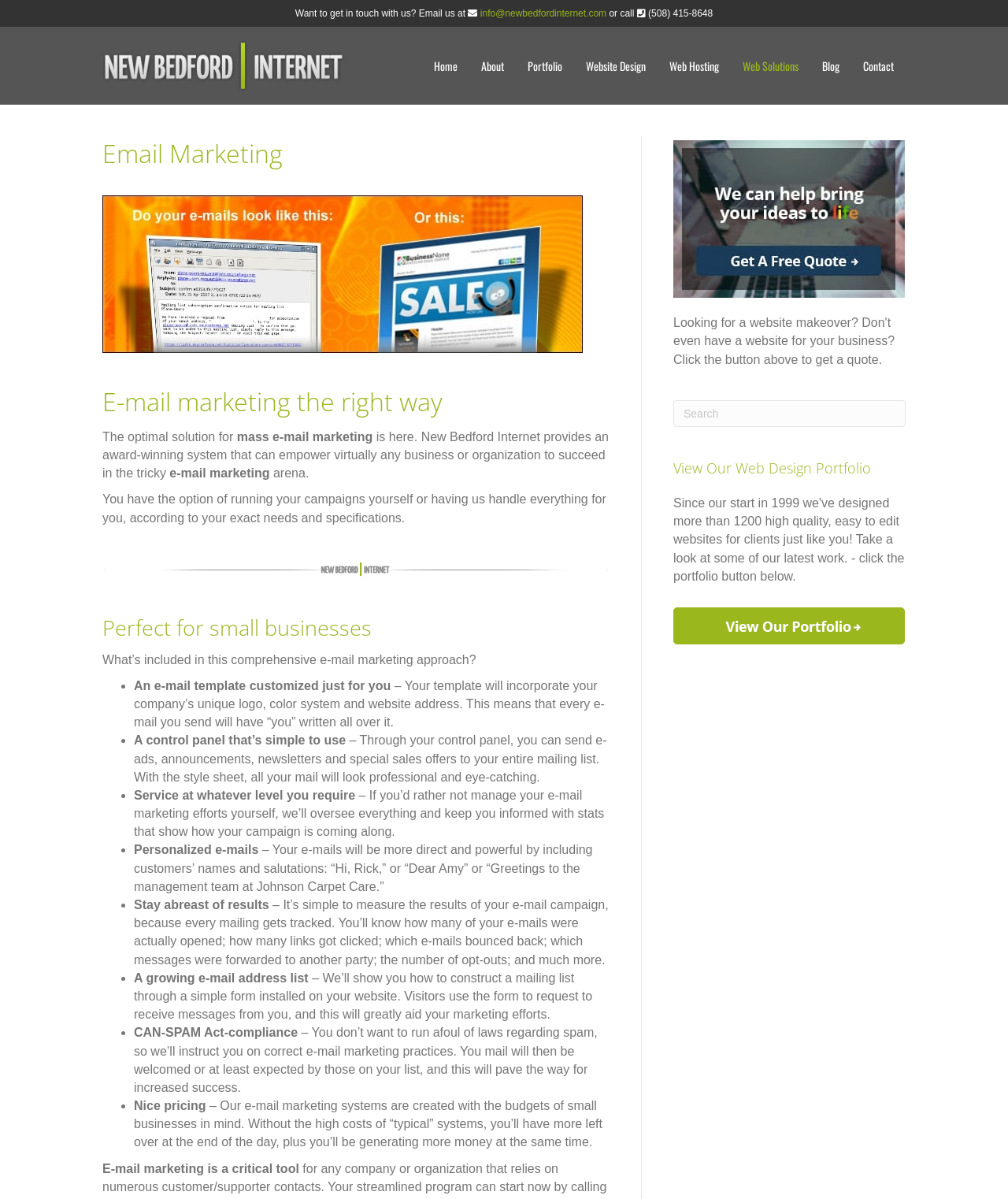Find the coordinates for the bounding box of the element with this description: "alt="New Bedford Internet"".

[0.102, 0.049, 0.355, 0.06]